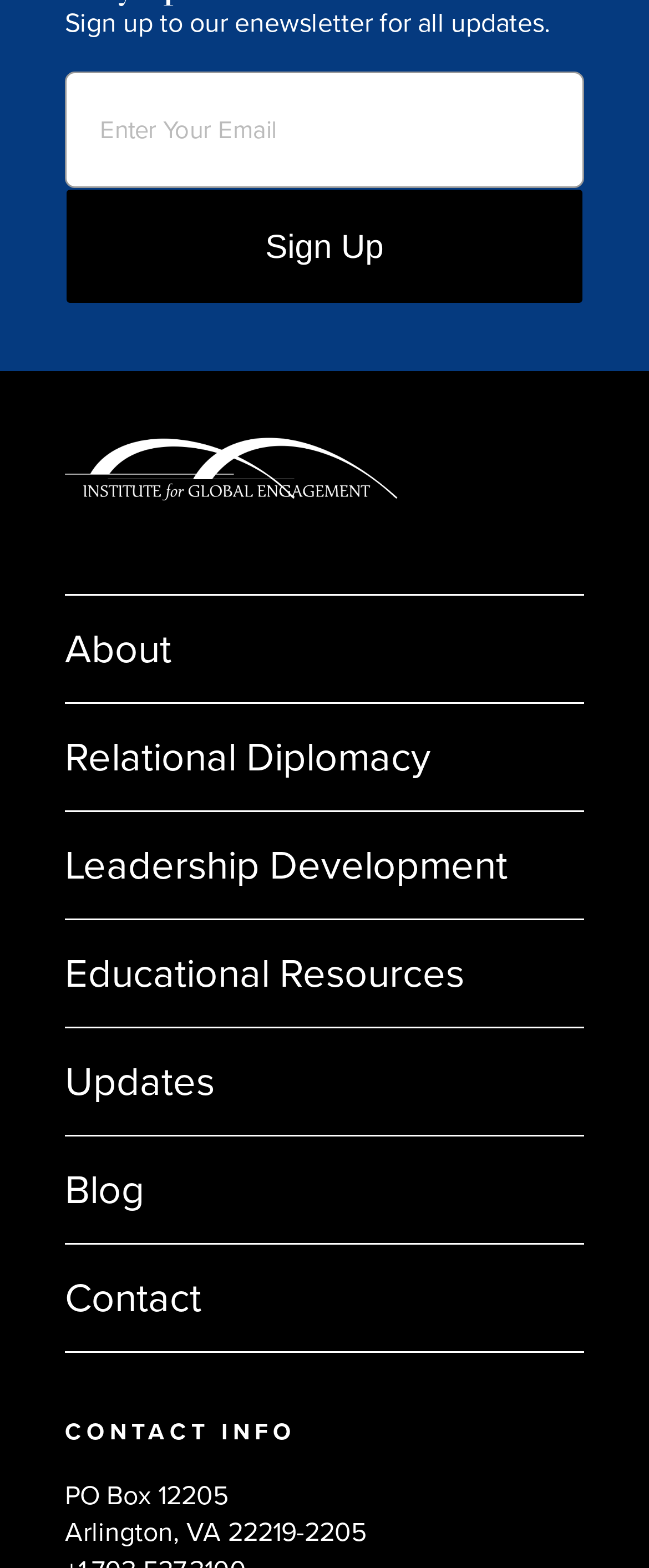Identify the bounding box coordinates of the section that should be clicked to achieve the task described: "Contact via PO Box 12205".

[0.1, 0.941, 0.351, 0.966]